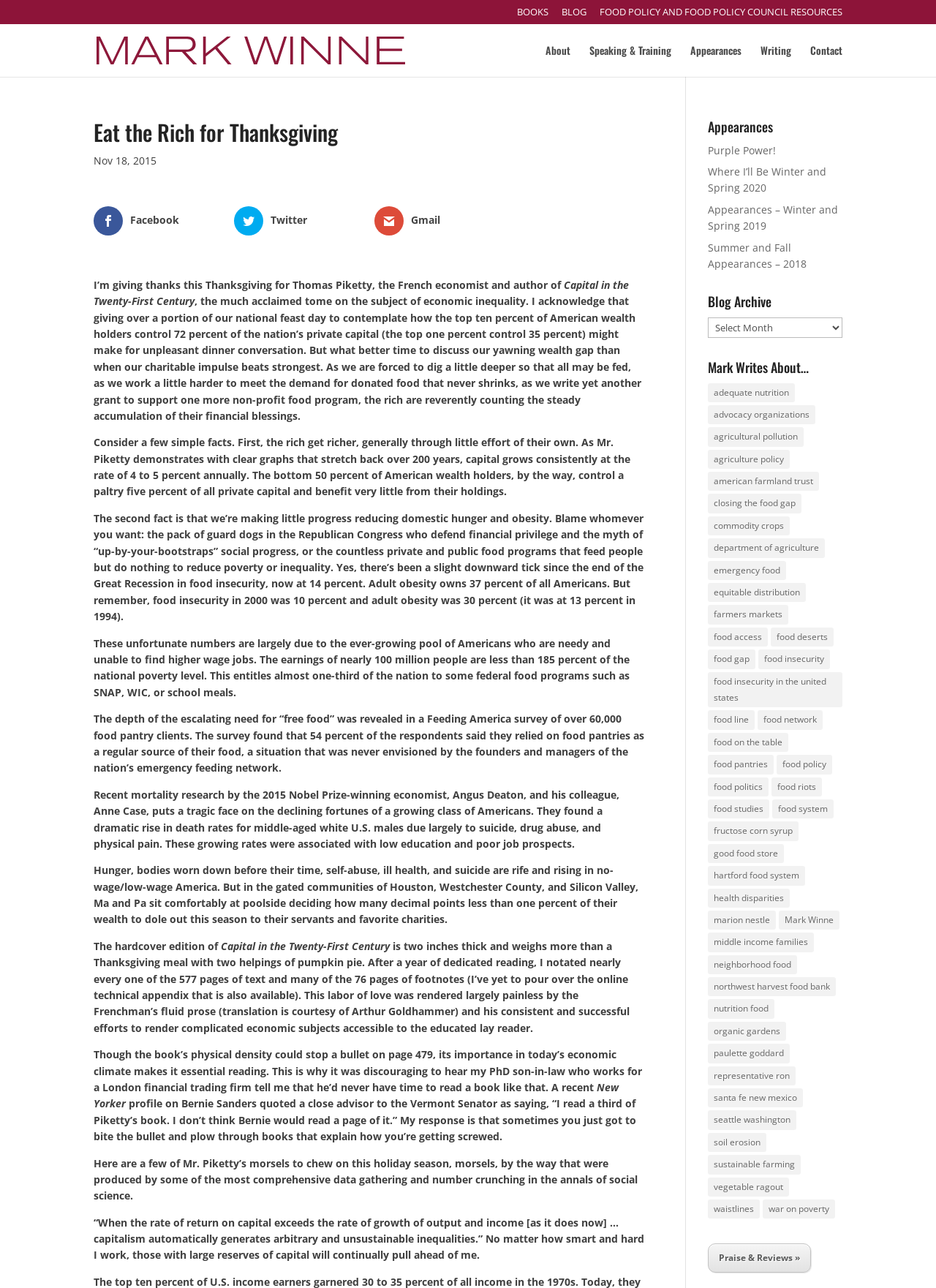Please determine the bounding box coordinates of the element's region to click in order to carry out the following instruction: "Check the 'Appearances' section". The coordinates should be four float numbers between 0 and 1, i.e., [left, top, right, bottom].

[0.756, 0.093, 0.9, 0.111]